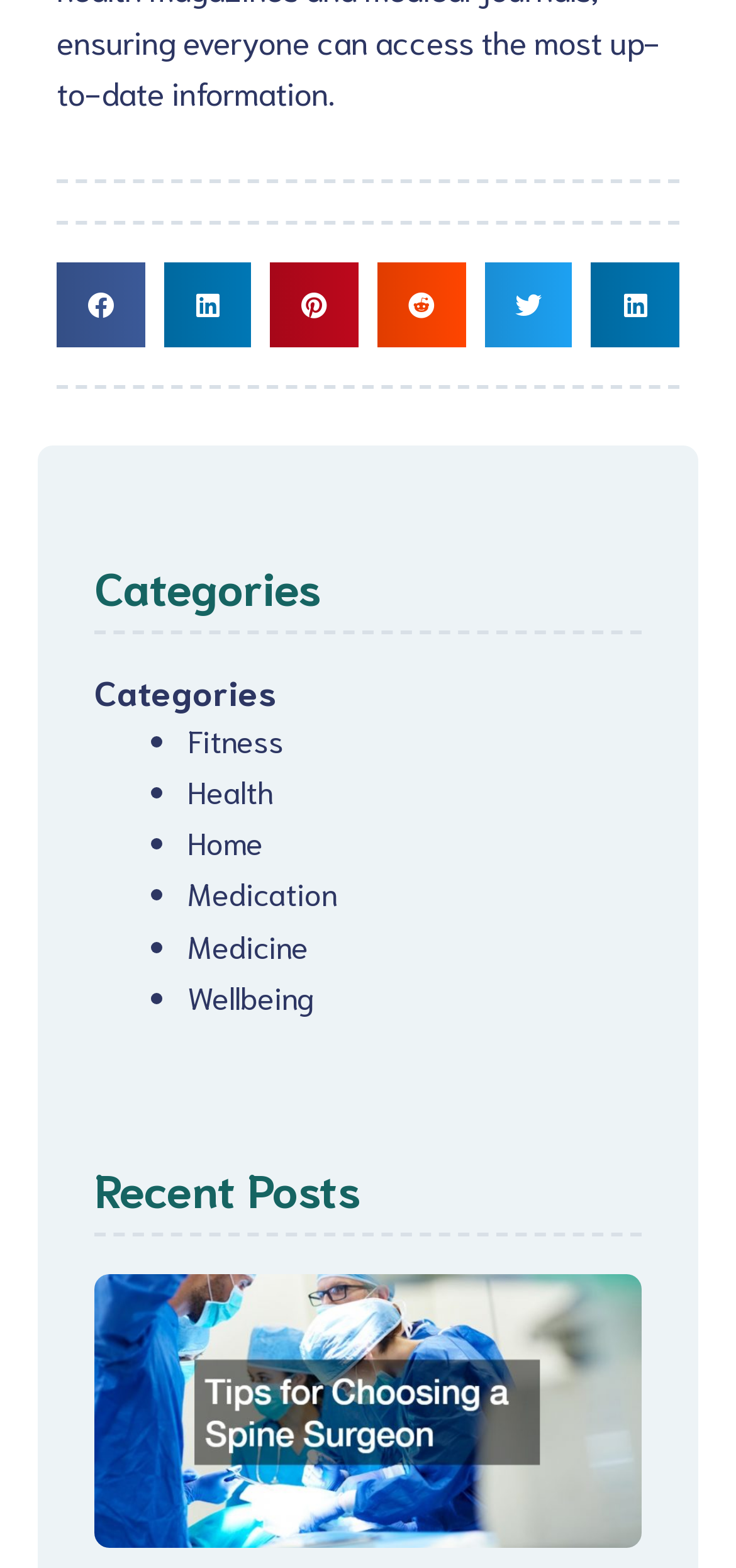Please identify the bounding box coordinates of the region to click in order to complete the given instruction: "Connect to us on Twitter". The coordinates should be four float numbers between 0 and 1, i.e., [left, top, right, bottom].

None